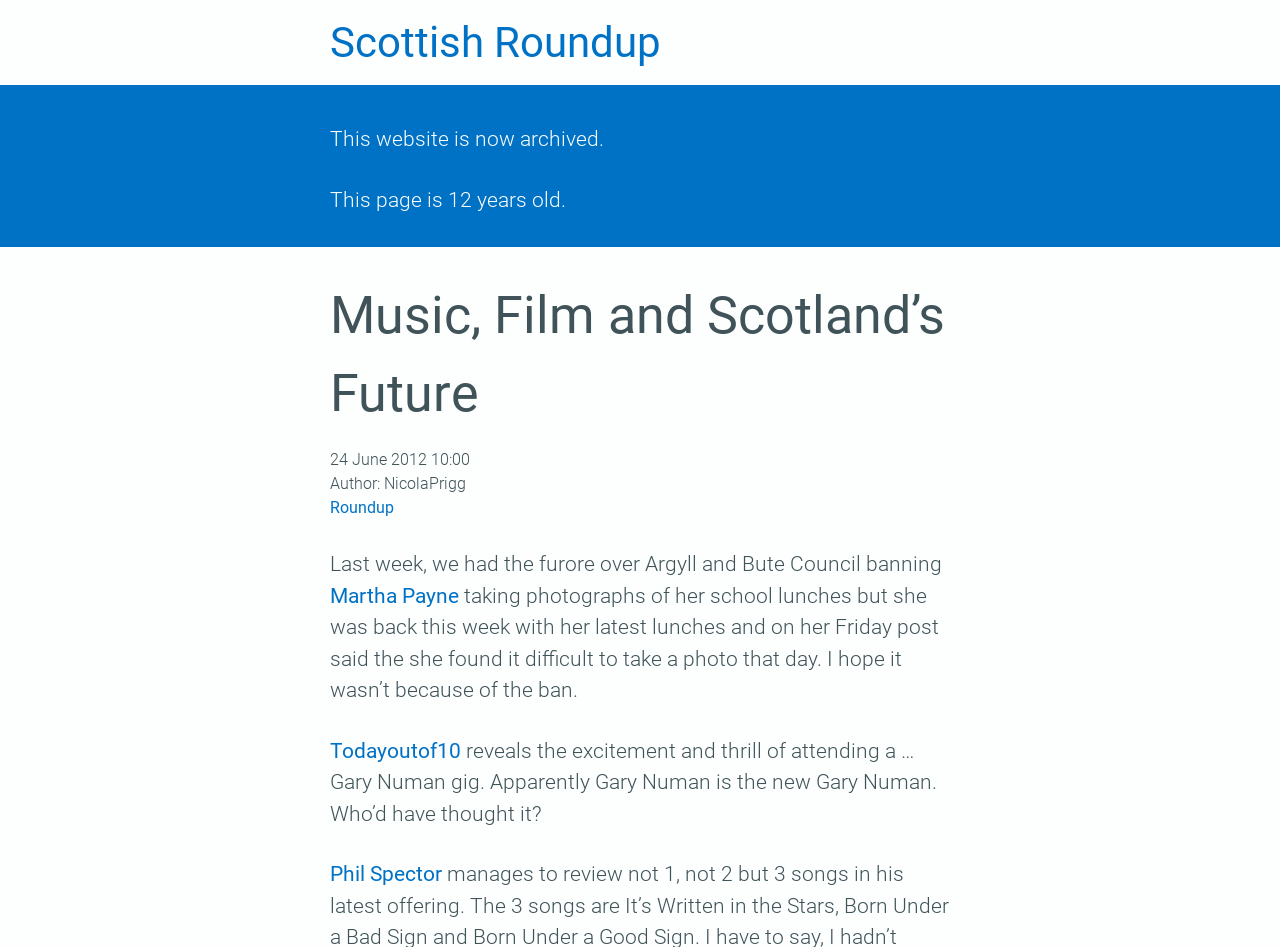Find the coordinates for the bounding box of the element with this description: "Todayoutof10".

[0.258, 0.78, 0.36, 0.805]